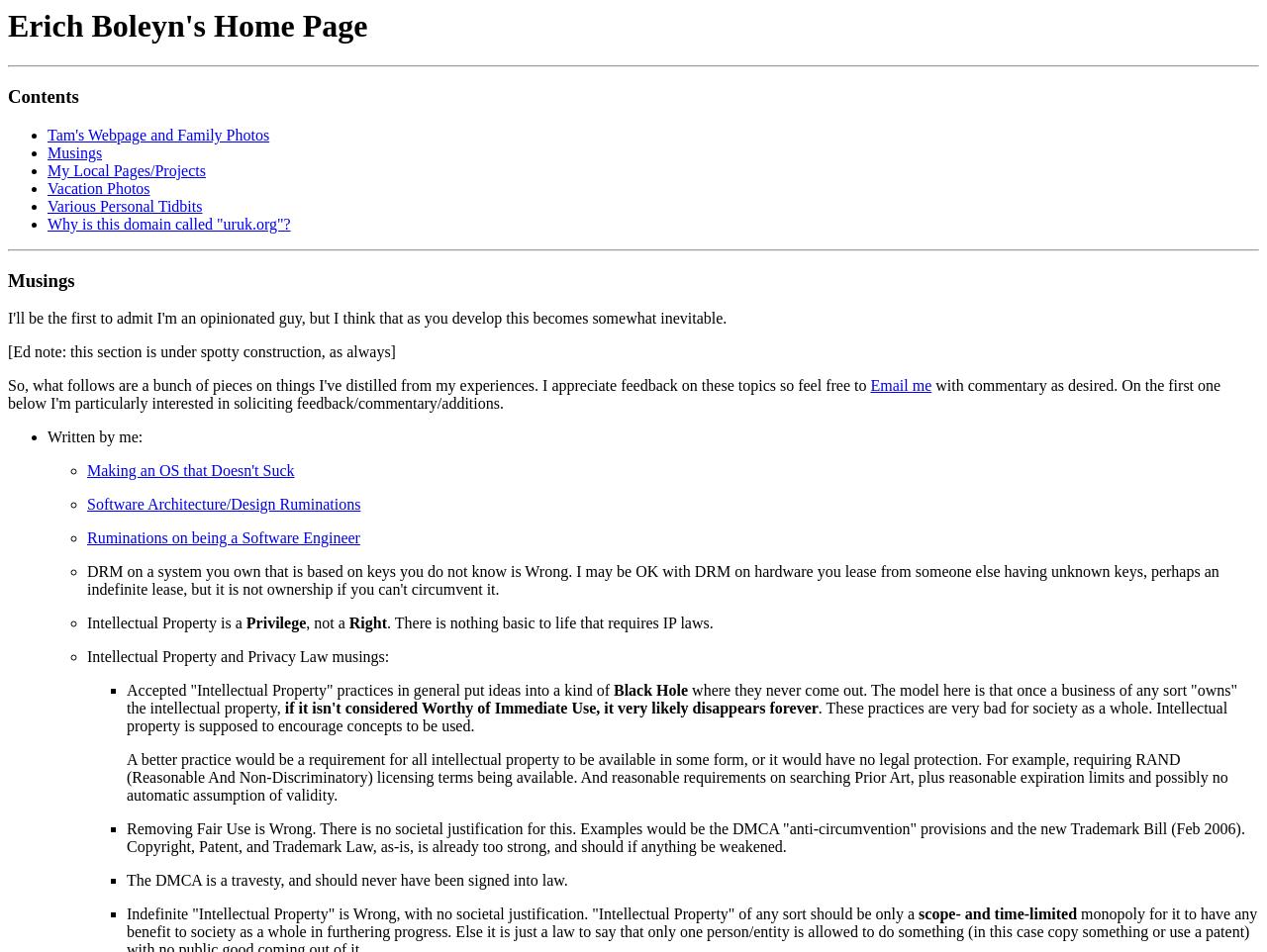Locate the bounding box of the user interface element based on this description: "Tam's Webpage and Family Photos".

[0.038, 0.133, 0.213, 0.151]